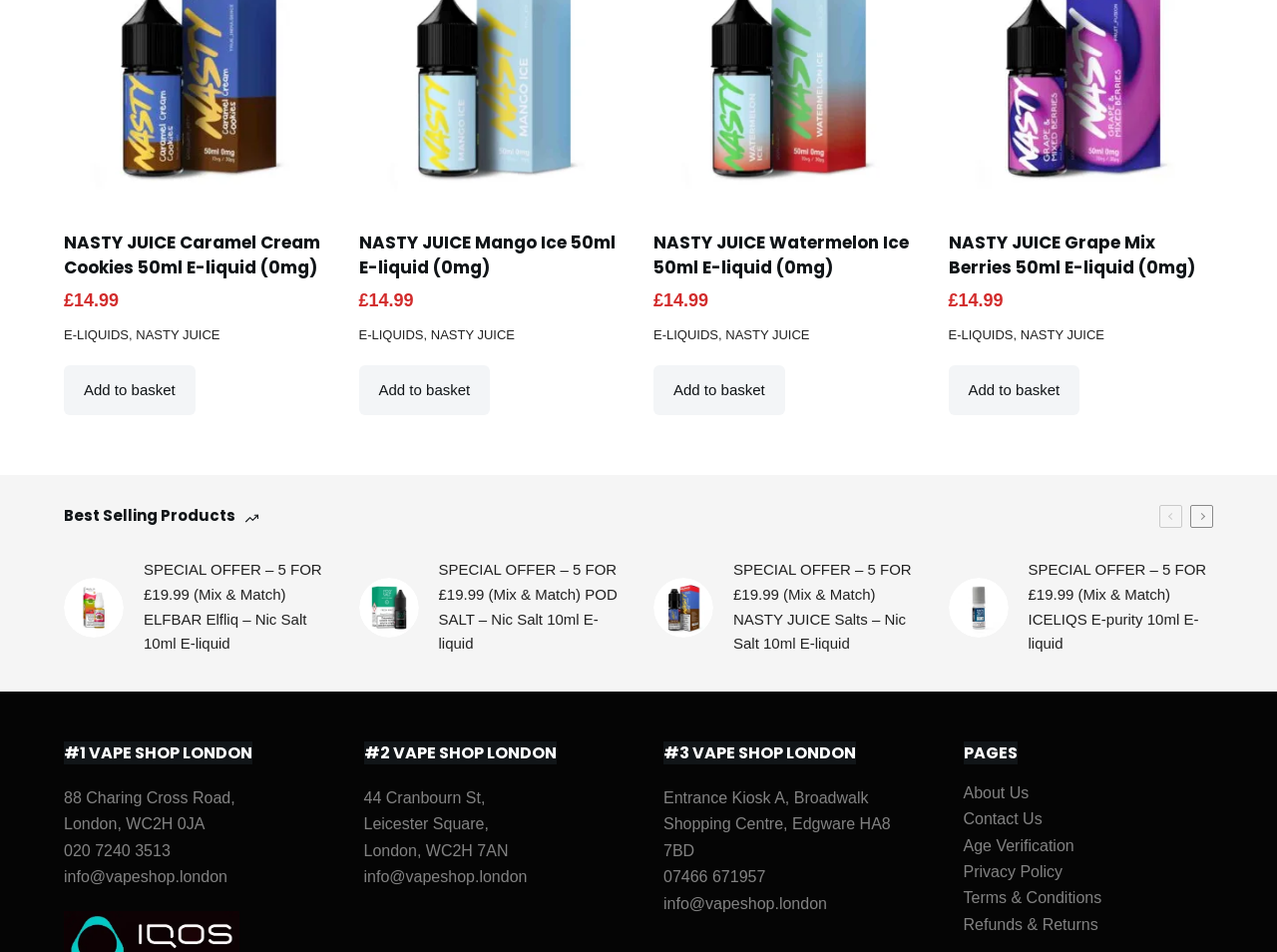Carefully examine the image and provide an in-depth answer to the question: How many VAPE SHOP LONDON locations are listed?

I counted the number of headings with '# VAPE SHOP LONDON' in their text, which are '#1 VAPE SHOP LONDON', '#2 VAPE SHOP LONDON', and '#3 VAPE SHOP LONDON'.